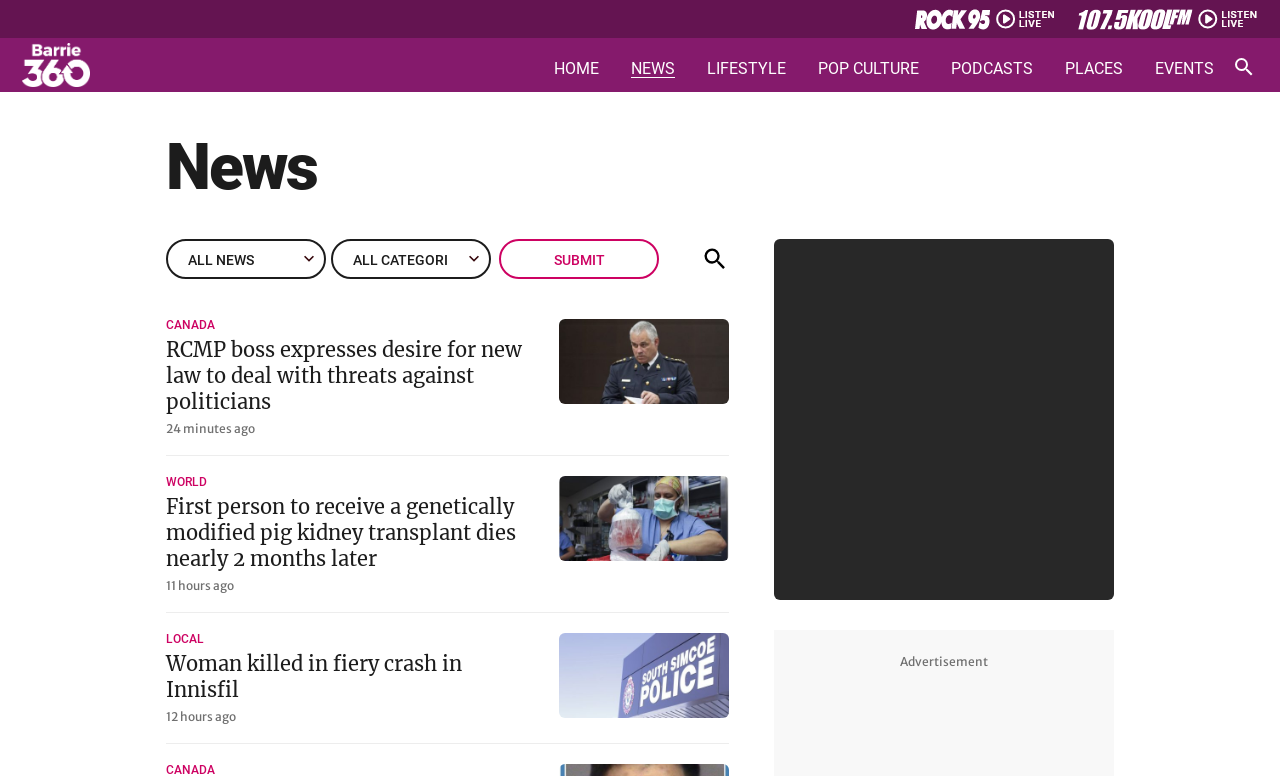Specify the bounding box coordinates of the area to click in order to execute this command: 'Open the search menu'. The coordinates should consist of four float numbers ranging from 0 to 1, and should be formatted as [left, top, right, bottom].

[0.961, 0.068, 0.983, 0.104]